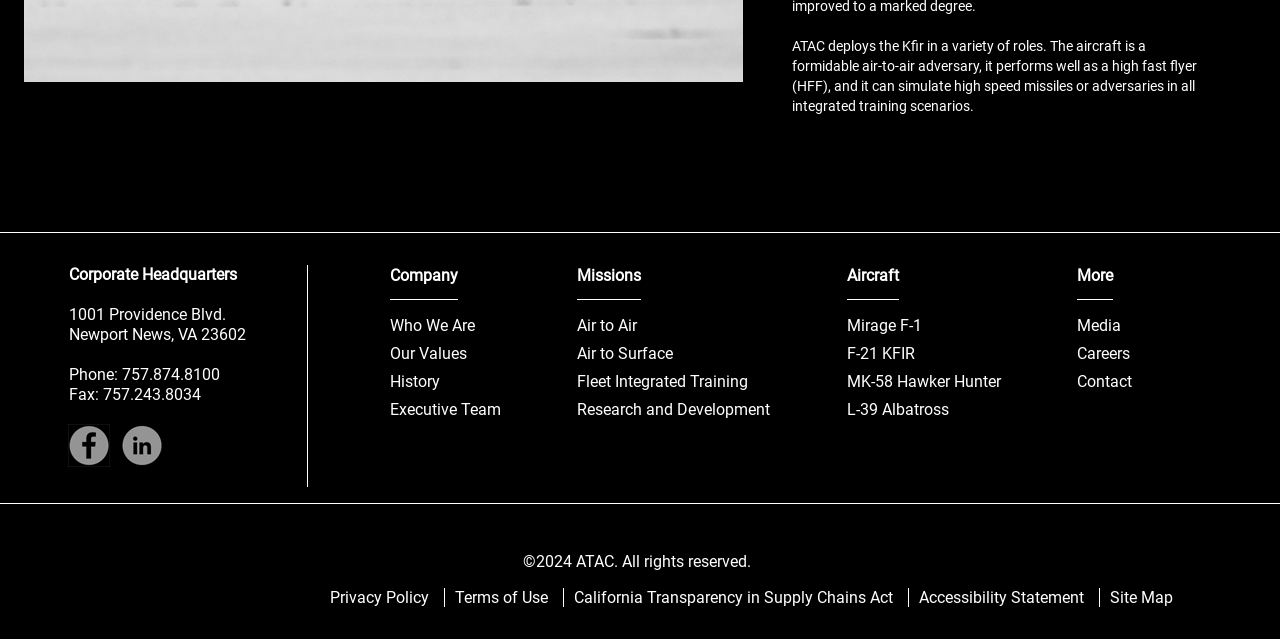Using the elements shown in the image, answer the question comprehensively: What types of aircraft does ATAC deploy?

I found the types of aircraft deployed by ATAC by looking at the 'Aircraft' section, which is located on the right side of the webpage. The section lists four types of aircraft: 'Mirage F-1', 'F-21 KFIR', 'MK-58 Hawker Hunter', and 'L-39 Albatross'.